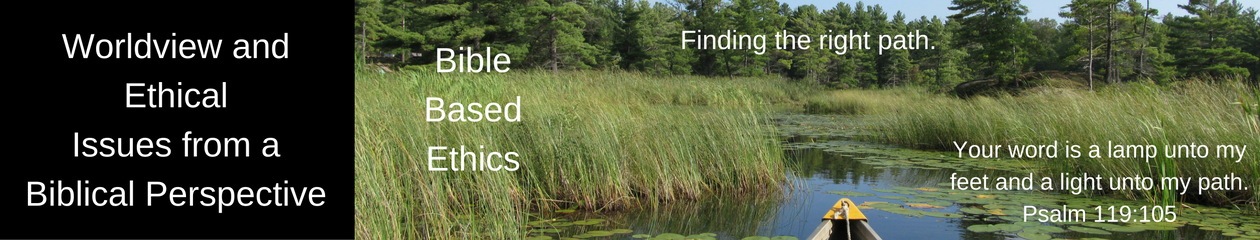What is the guiding principle derived from?
Look at the webpage screenshot and answer the question with a detailed explanation.

The guiding principle is derived from scriptural teachings, as suggested by the text elements 'Bible Based Ethics' and 'Finding the right path'.